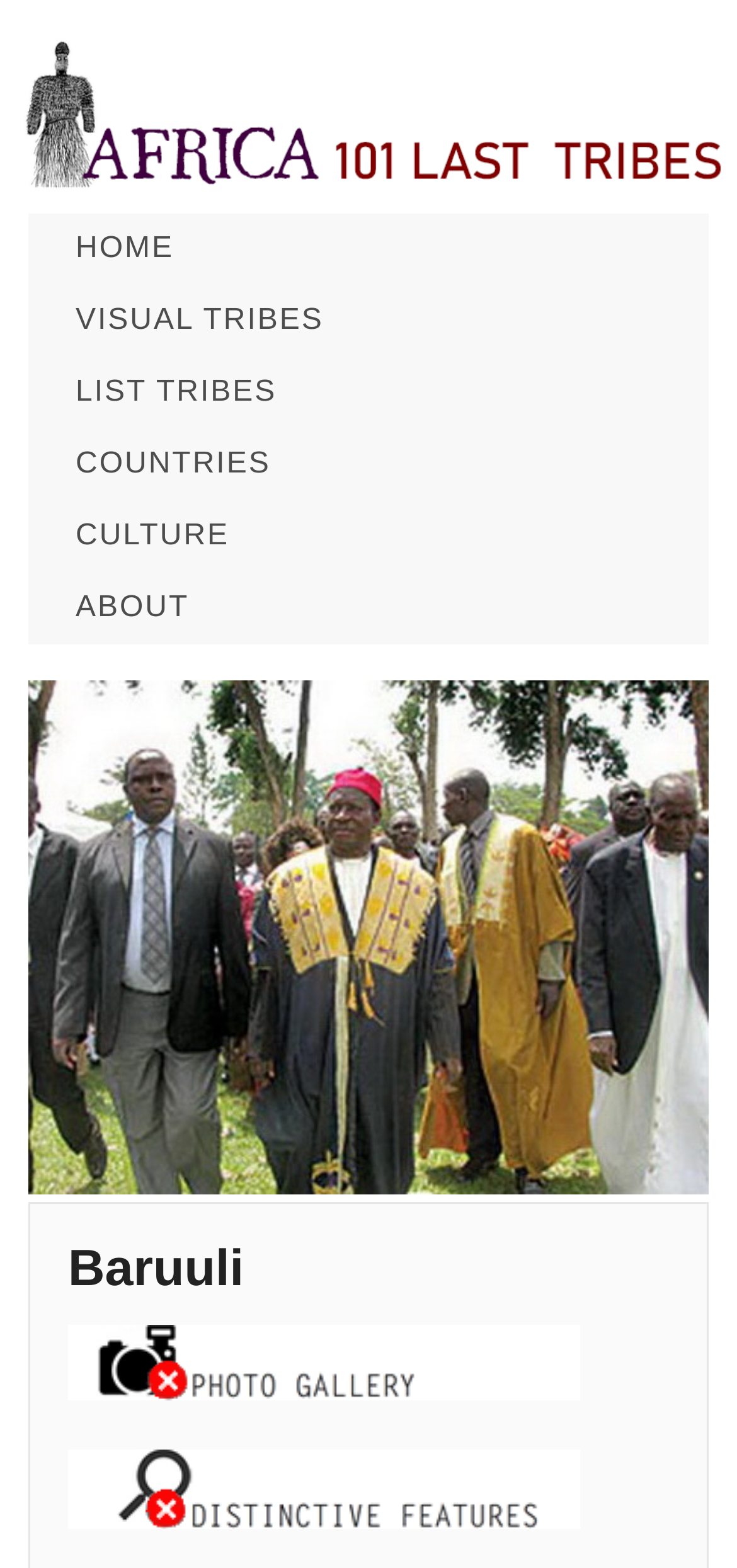Answer the question using only a single word or phrase: 
How many images are on this webpage?

3